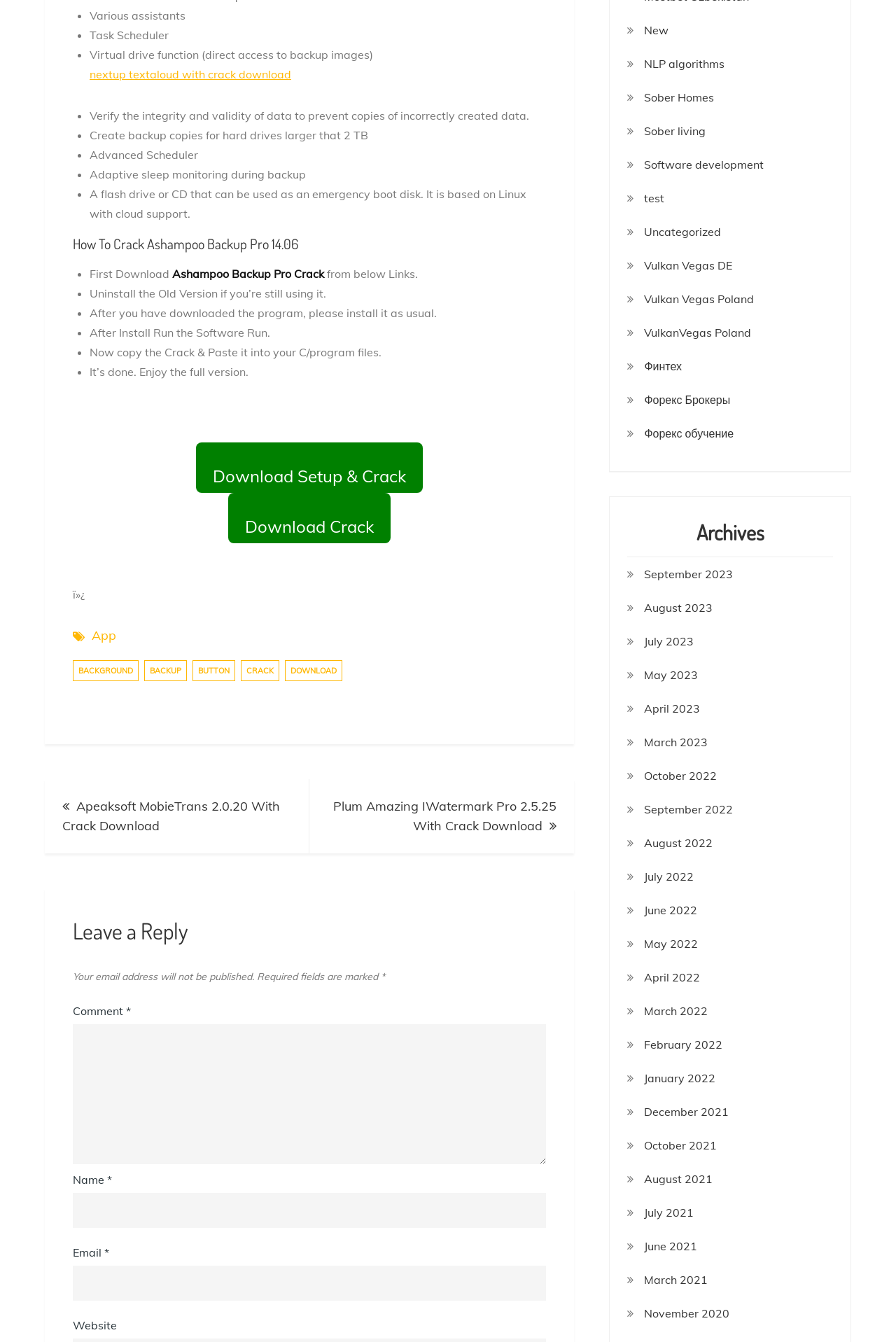Determine the bounding box coordinates of the section I need to click to execute the following instruction: "Click on the link to crack Ashampoo Backup Pro 14.06". Provide the coordinates as four float numbers between 0 and 1, i.e., [left, top, right, bottom].

[0.1, 0.05, 0.325, 0.061]